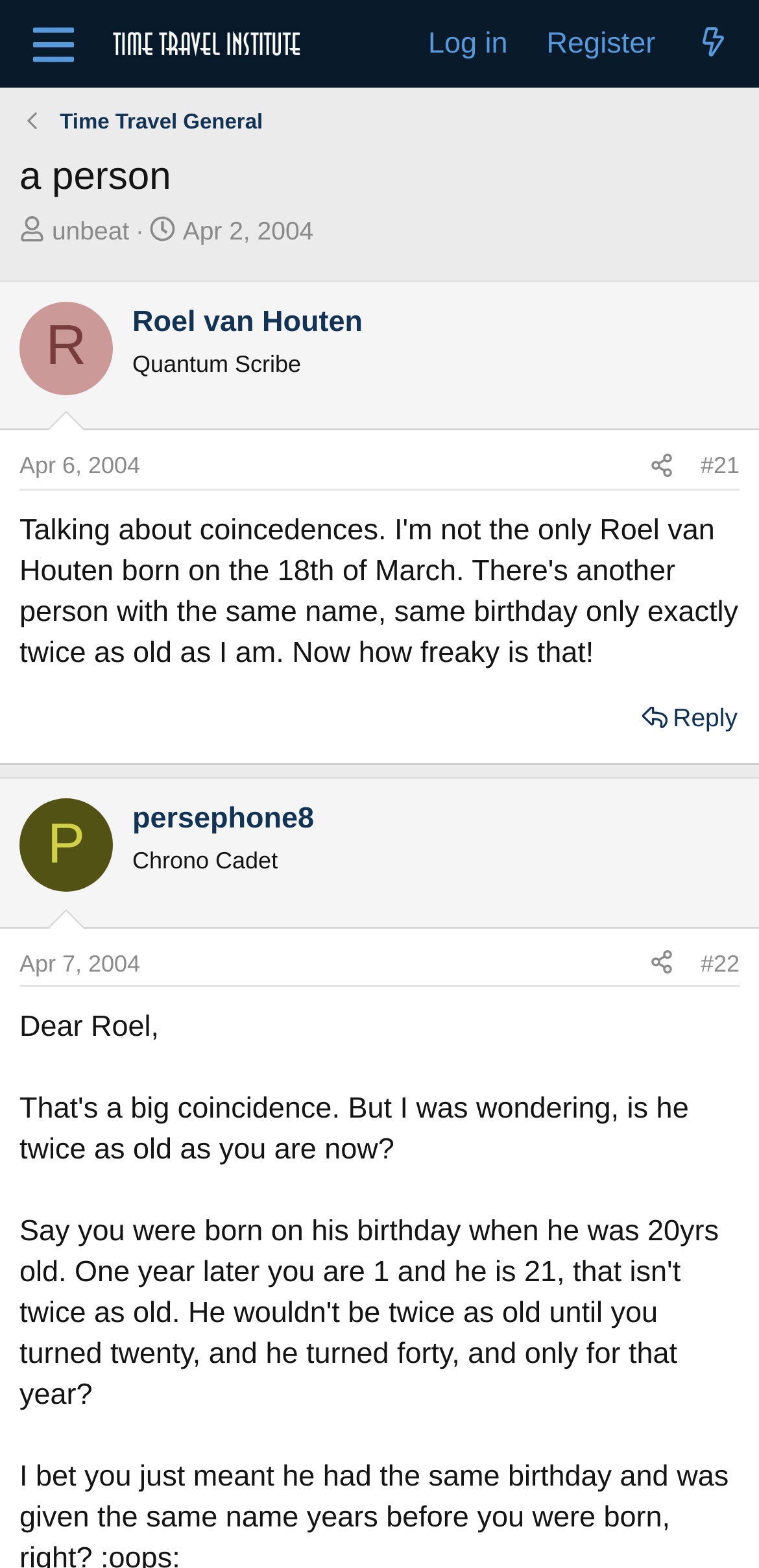Find the bounding box coordinates of the clickable area that will achieve the following instruction: "Reply to the thread".

[0.835, 0.442, 0.982, 0.475]